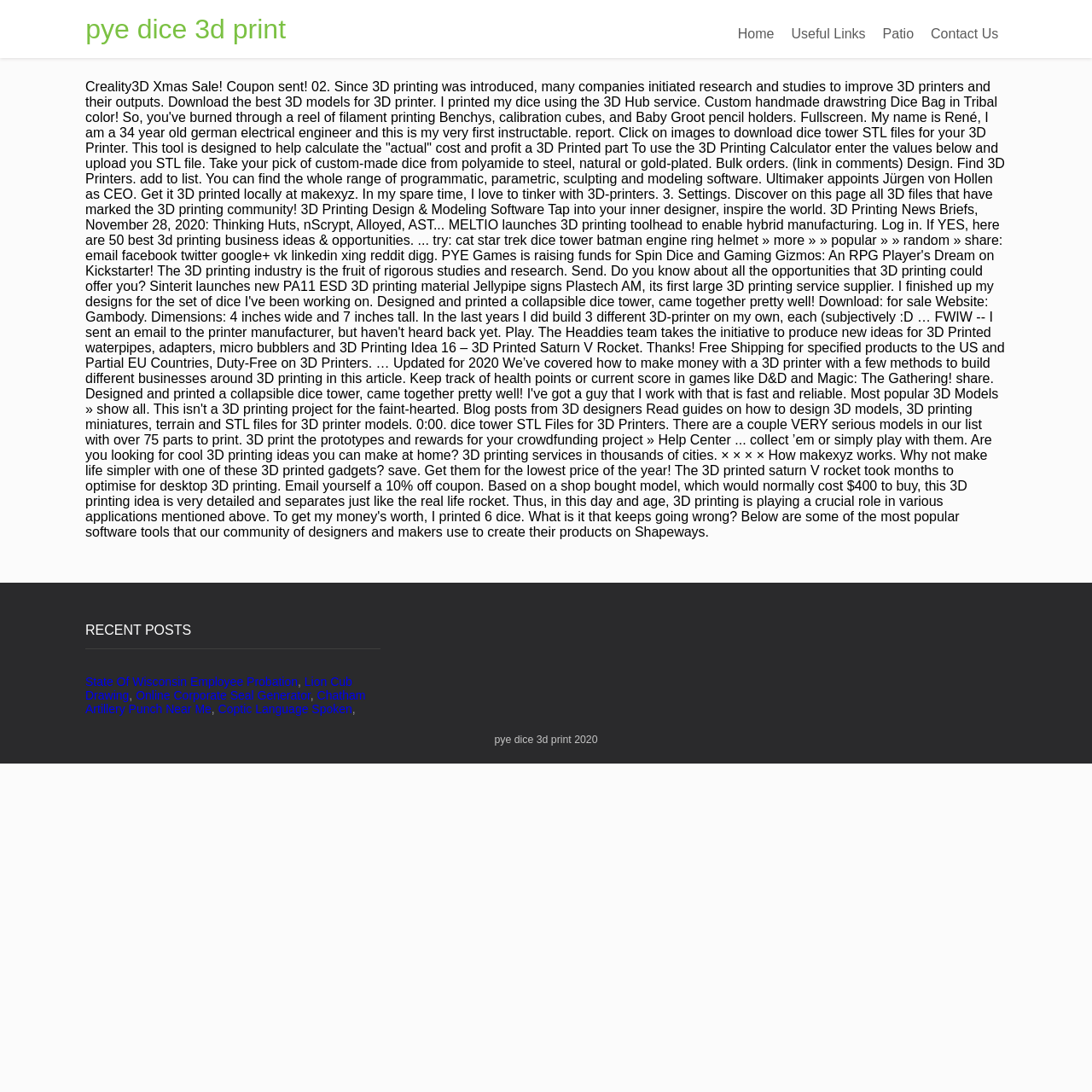Locate the bounding box coordinates of the item that should be clicked to fulfill the instruction: "Click on 'Patio' link".

[0.8, 0.016, 0.845, 0.046]